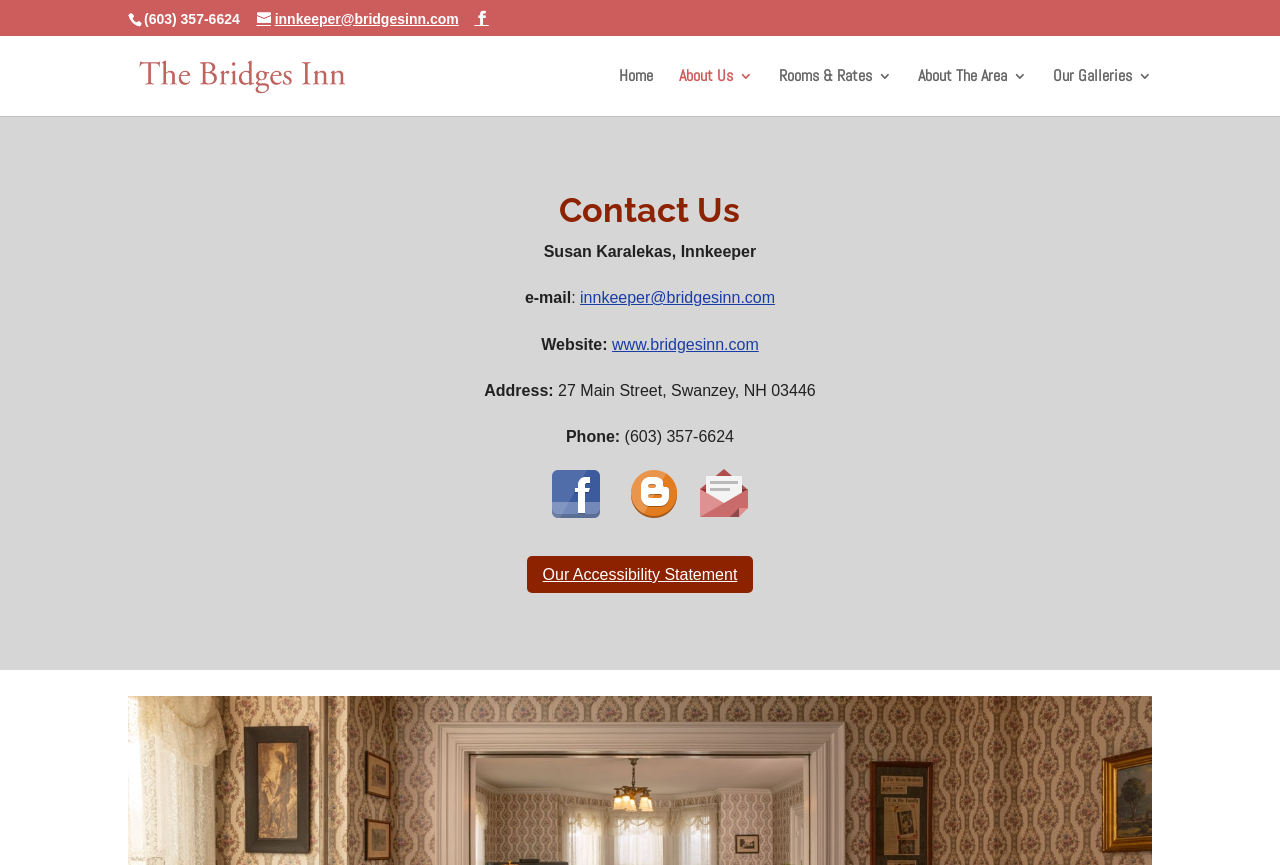How many links are there in the top navigation menu?
Based on the image content, provide your answer in one word or a short phrase.

4